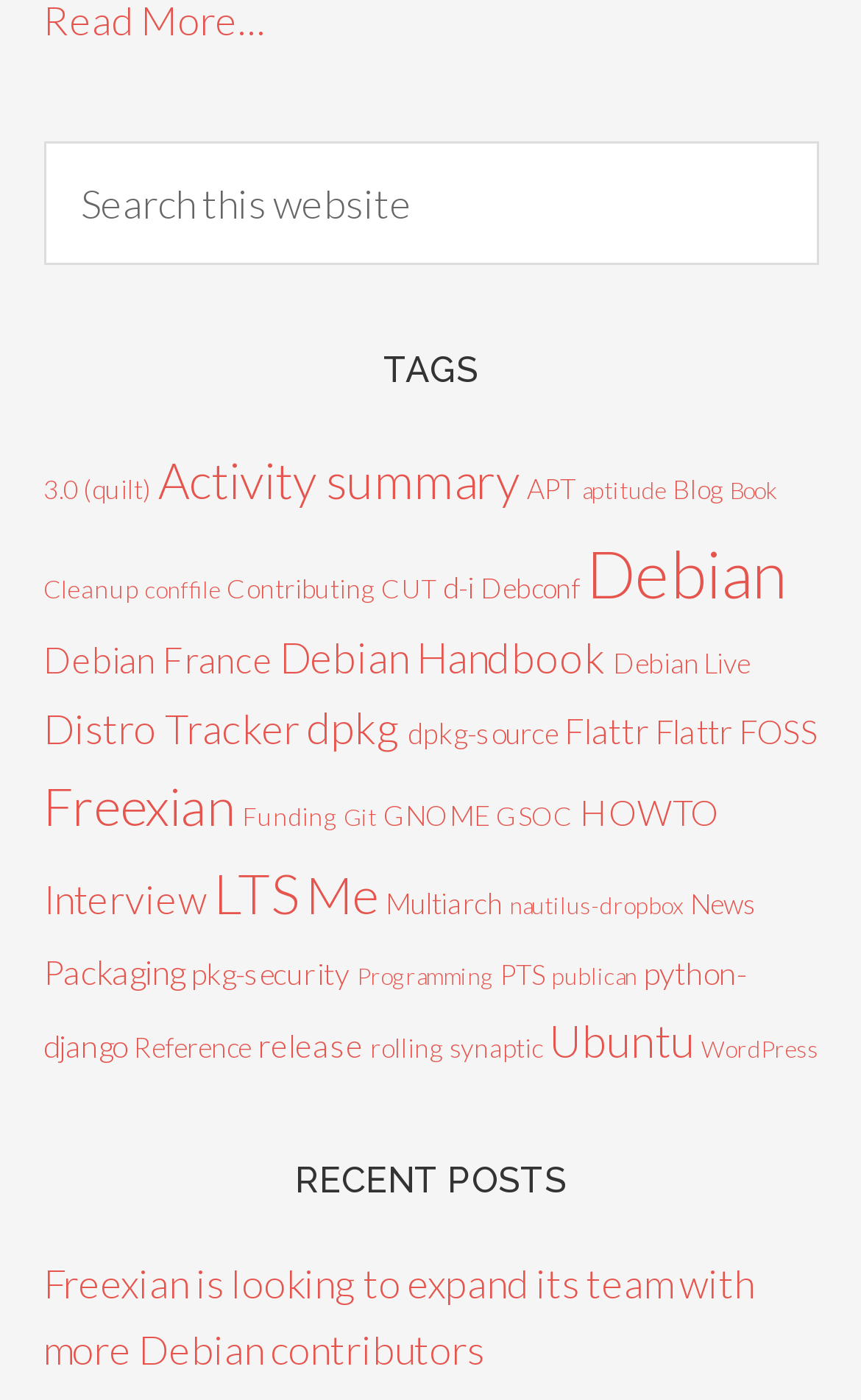What is the purpose of the search box?
Answer the question in as much detail as possible.

The search box is located at the top of the webpage, and its purpose is to allow users to search for specific content within the website. The search box has a placeholder text 'Search this website', indicating its functionality.